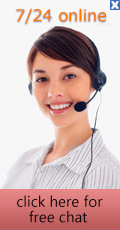What is the notification above the representative?
Please provide a detailed answer to the question.

The notification above the customer service representative indicates that assistance is available 24 hours a day, 7 days a week. This suggests that customers can receive support at any time, which is a key aspect of the company's customer support strategy.